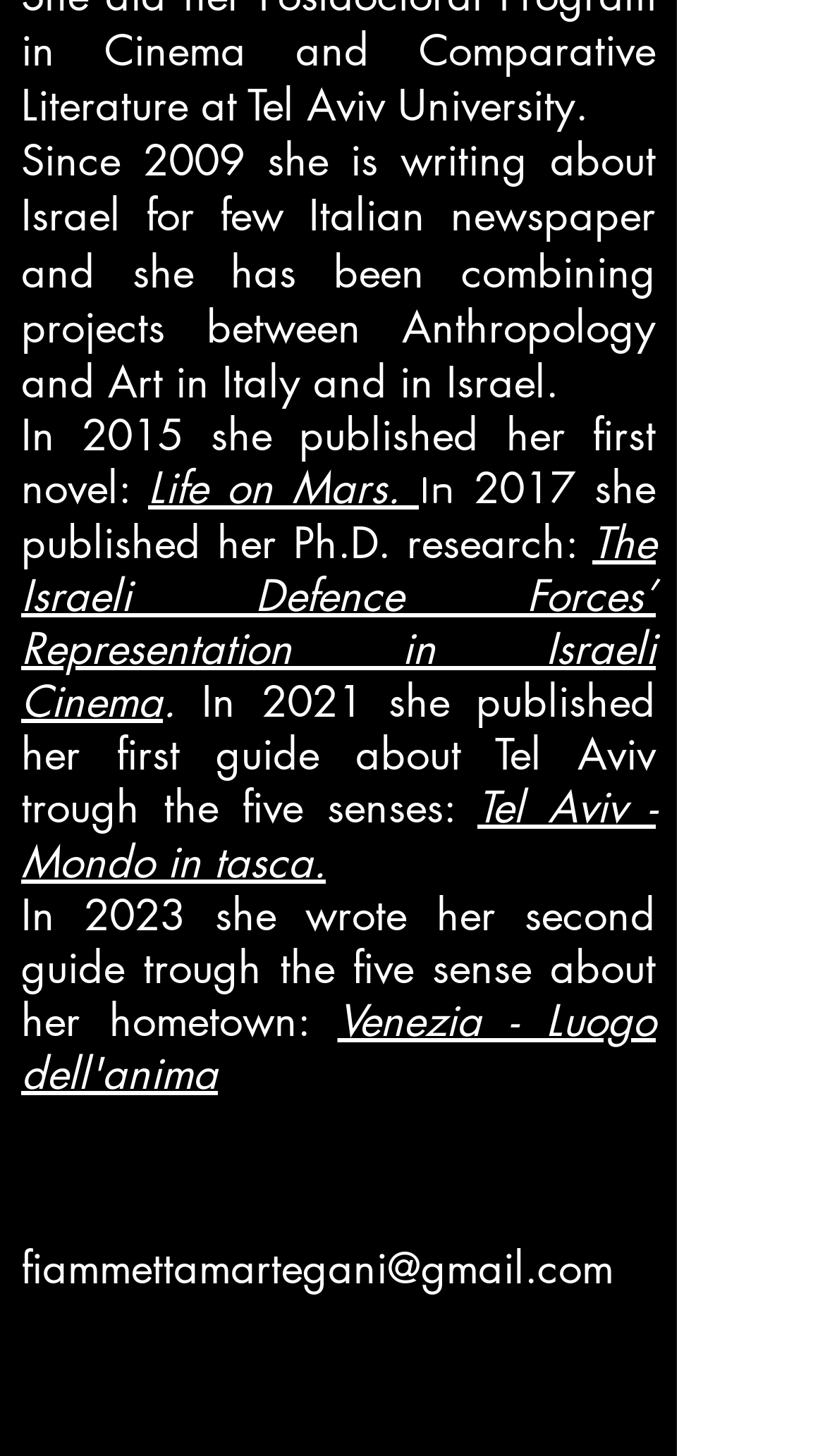How many social media platforms are listed?
Refer to the image and give a detailed answer to the query.

The social media platforms are listed in the 'Social Bar' section, which includes links to Facebook, Twitter, and Instagram, making a total of 3 platforms.